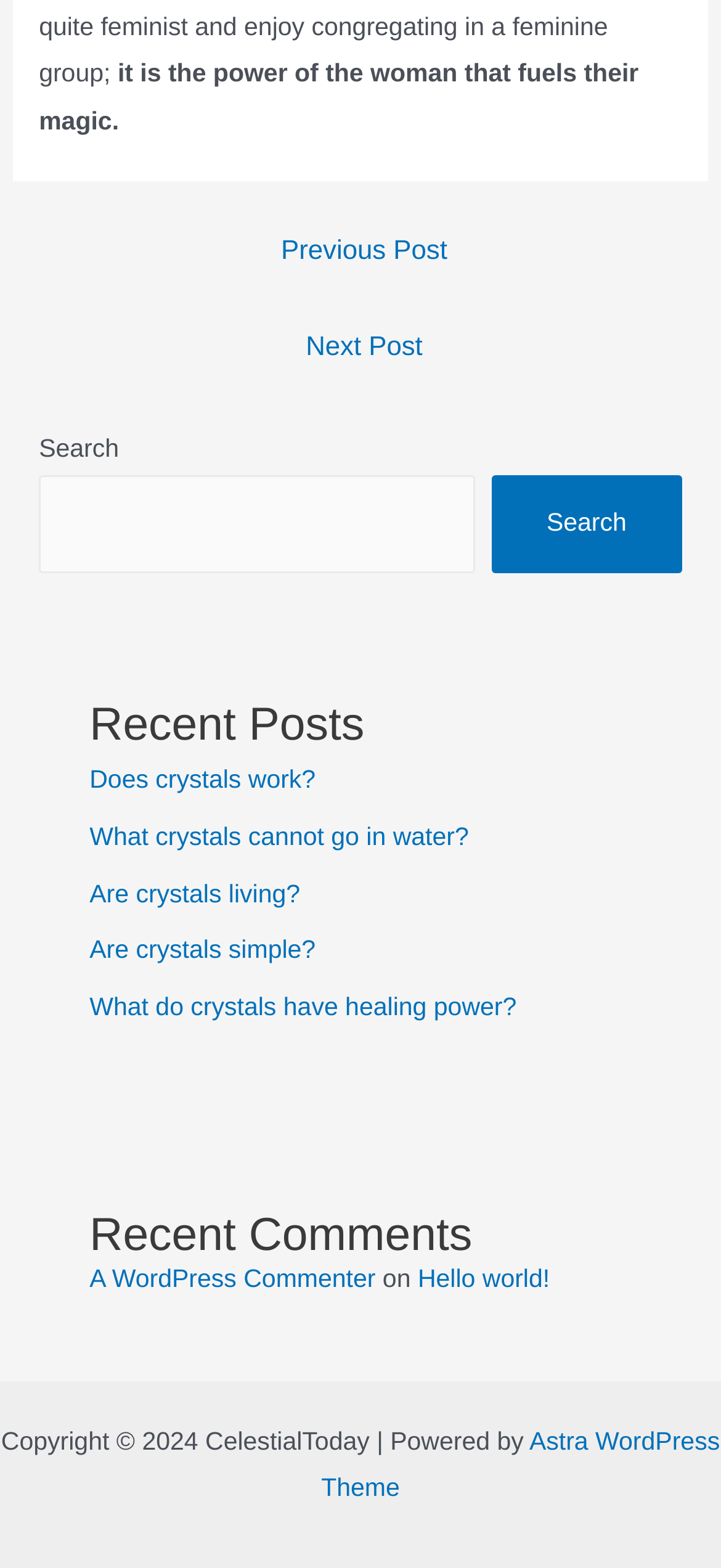What is the purpose of the search box?
Based on the image content, provide your answer in one word or a short phrase.

To search the website